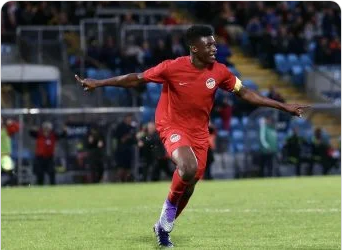What is the player celebrating?
Answer the question with a single word or phrase derived from the image.

a goal